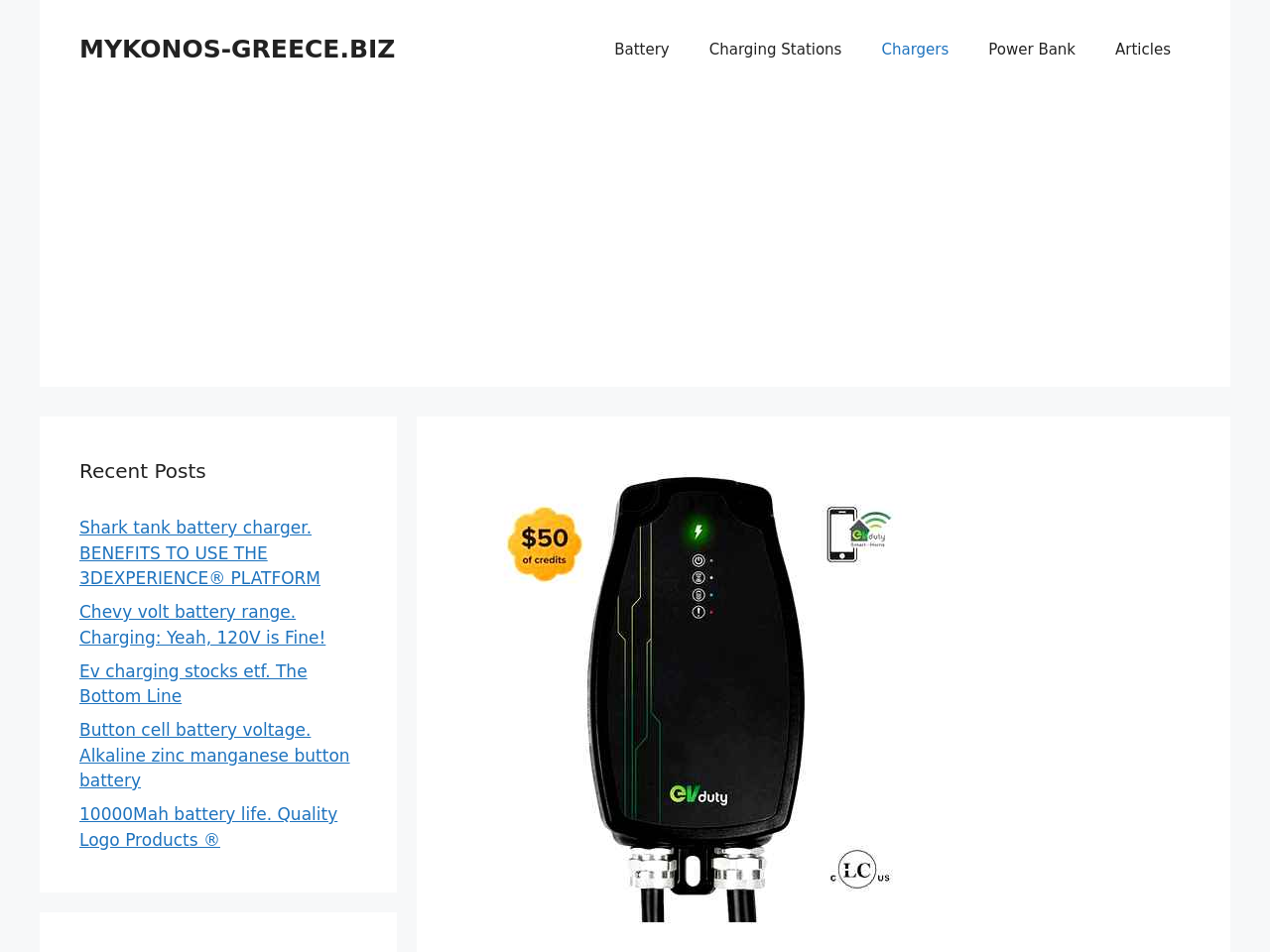Specify the bounding box coordinates of the region I need to click to perform the following instruction: "Click on the 'Battery' link". The coordinates must be four float numbers in the range of 0 to 1, i.e., [left, top, right, bottom].

[0.468, 0.021, 0.543, 0.083]